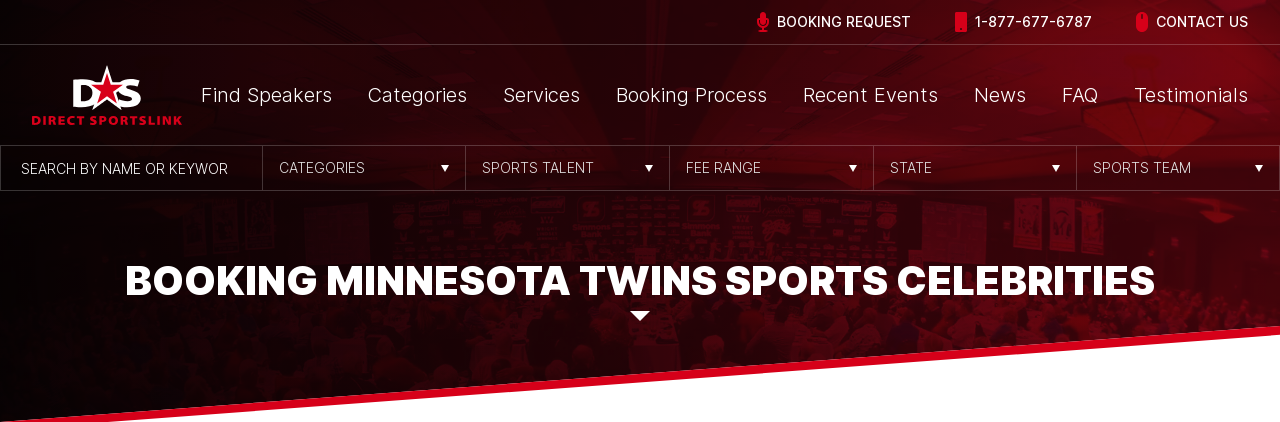Analyze the image and provide a detailed answer to the question: What is the main focus of the website?

The caption states that the website's visual layout reflects its focus on 'connecting clients with renowned sports personalities', specifically related to the Minnesota Twins baseball team, which implies that the main focus of the website is sports celebrity bookings.